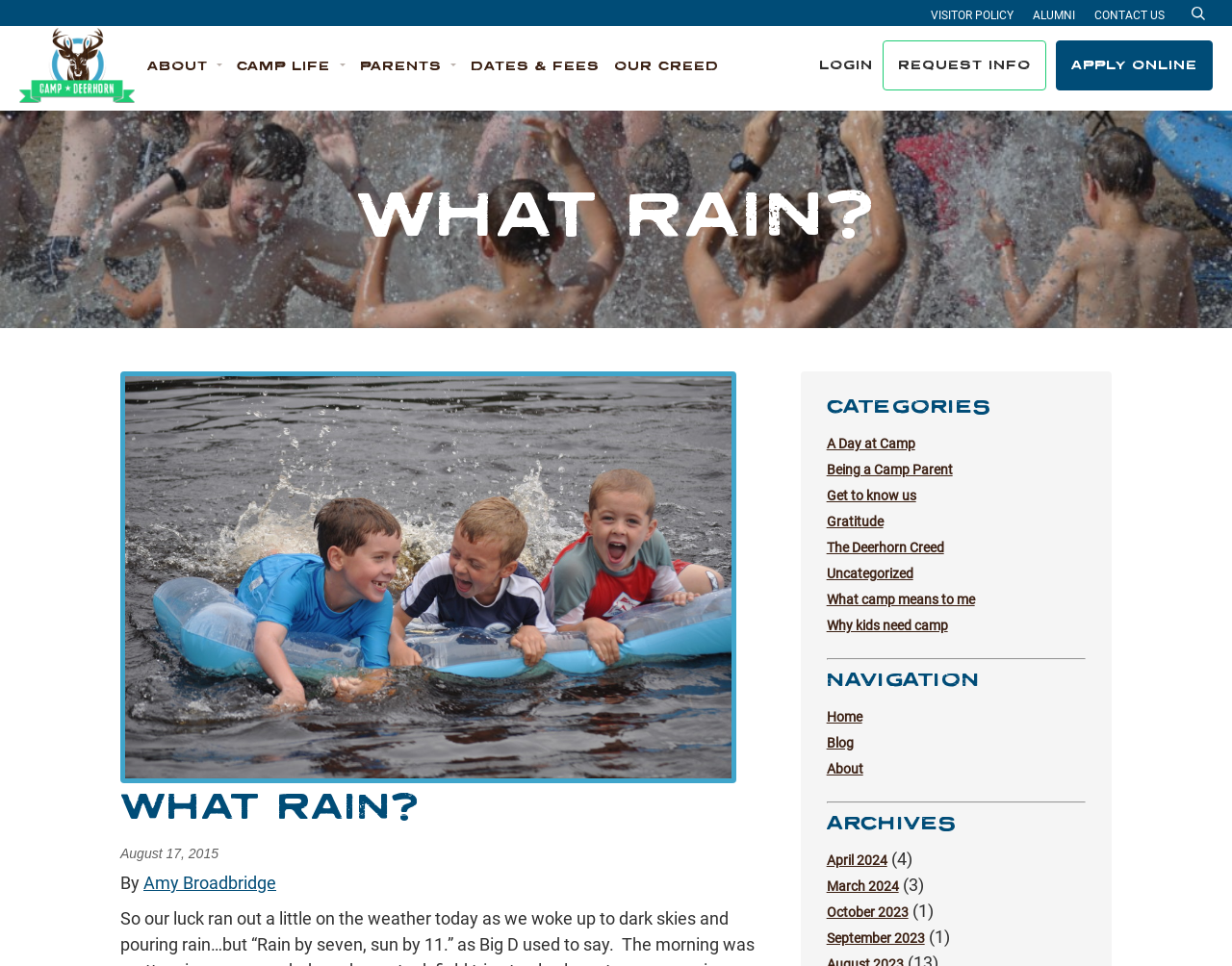Can you identify the bounding box coordinates of the clickable region needed to carry out this instruction: 'View the ARCHIVES'? The coordinates should be four float numbers within the range of 0 to 1, stated as [left, top, right, bottom].

[0.671, 0.841, 0.881, 0.861]